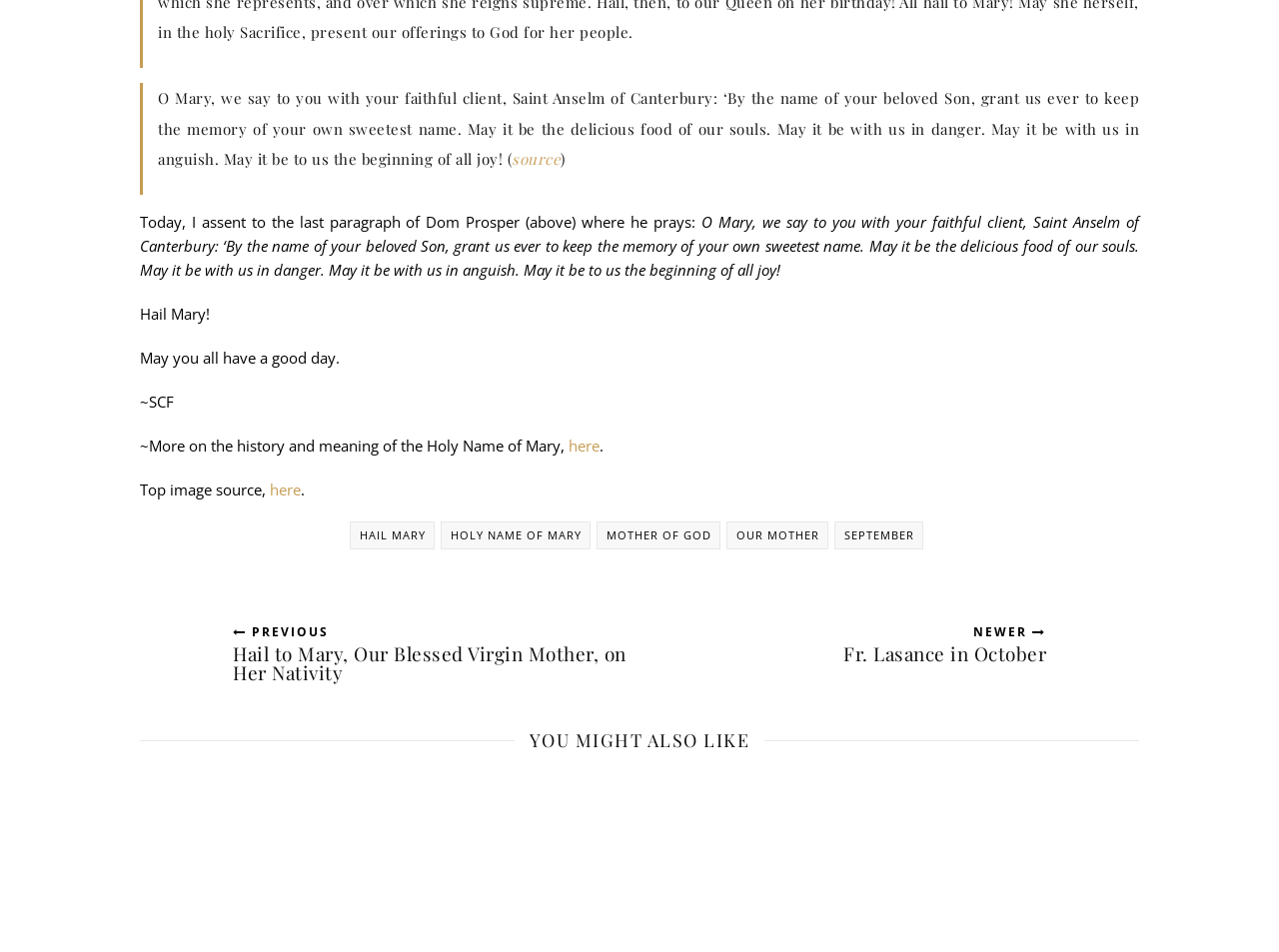Determine the bounding box coordinates for the area that should be clicked to carry out the following instruction: "Follow the link to learn more about the history and meaning of the Holy Name of Mary".

[0.445, 0.457, 0.469, 0.478]